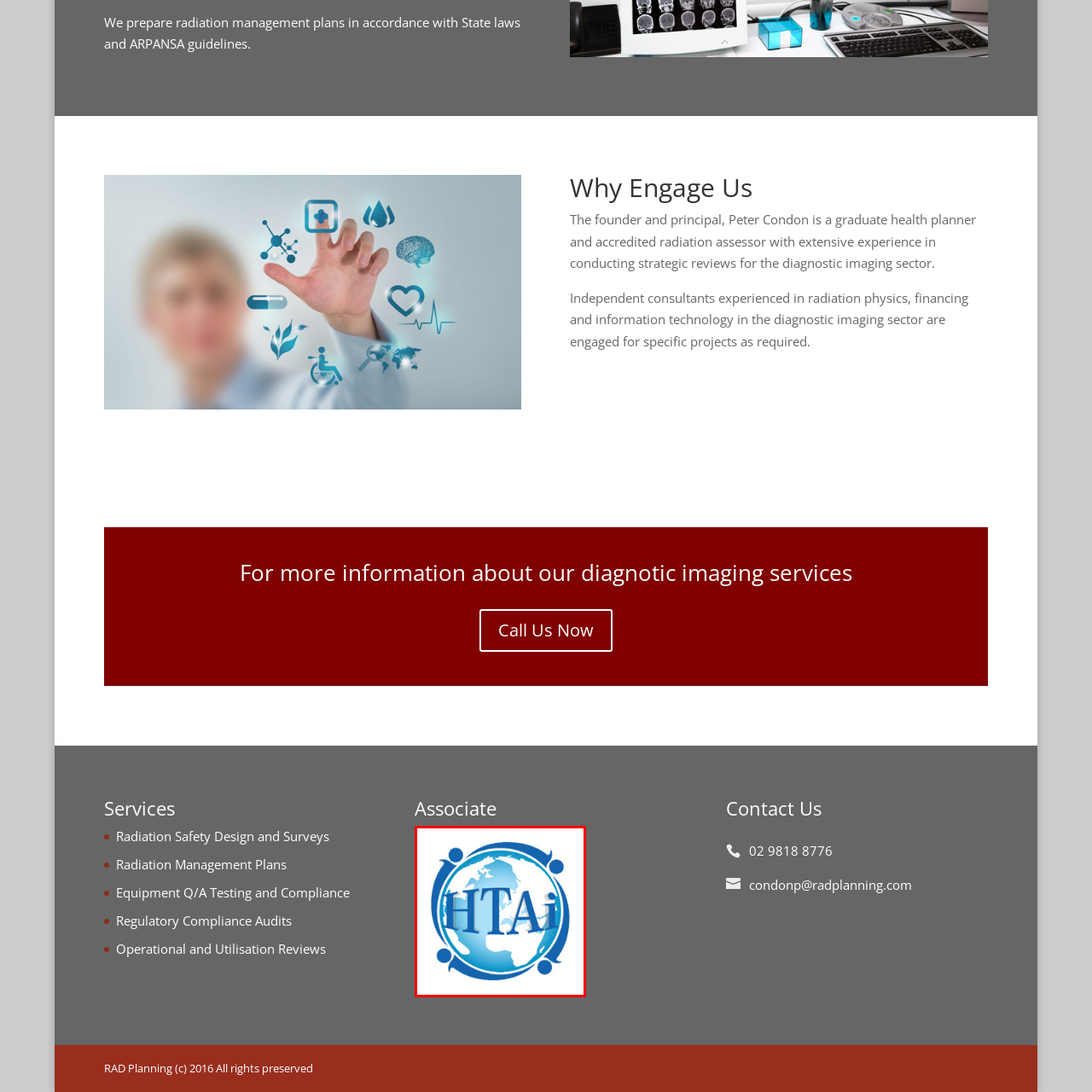Check the picture within the red bounding box and provide a brief answer using one word or phrase: What is the acronym positioned in the center of the globe?

HTAi